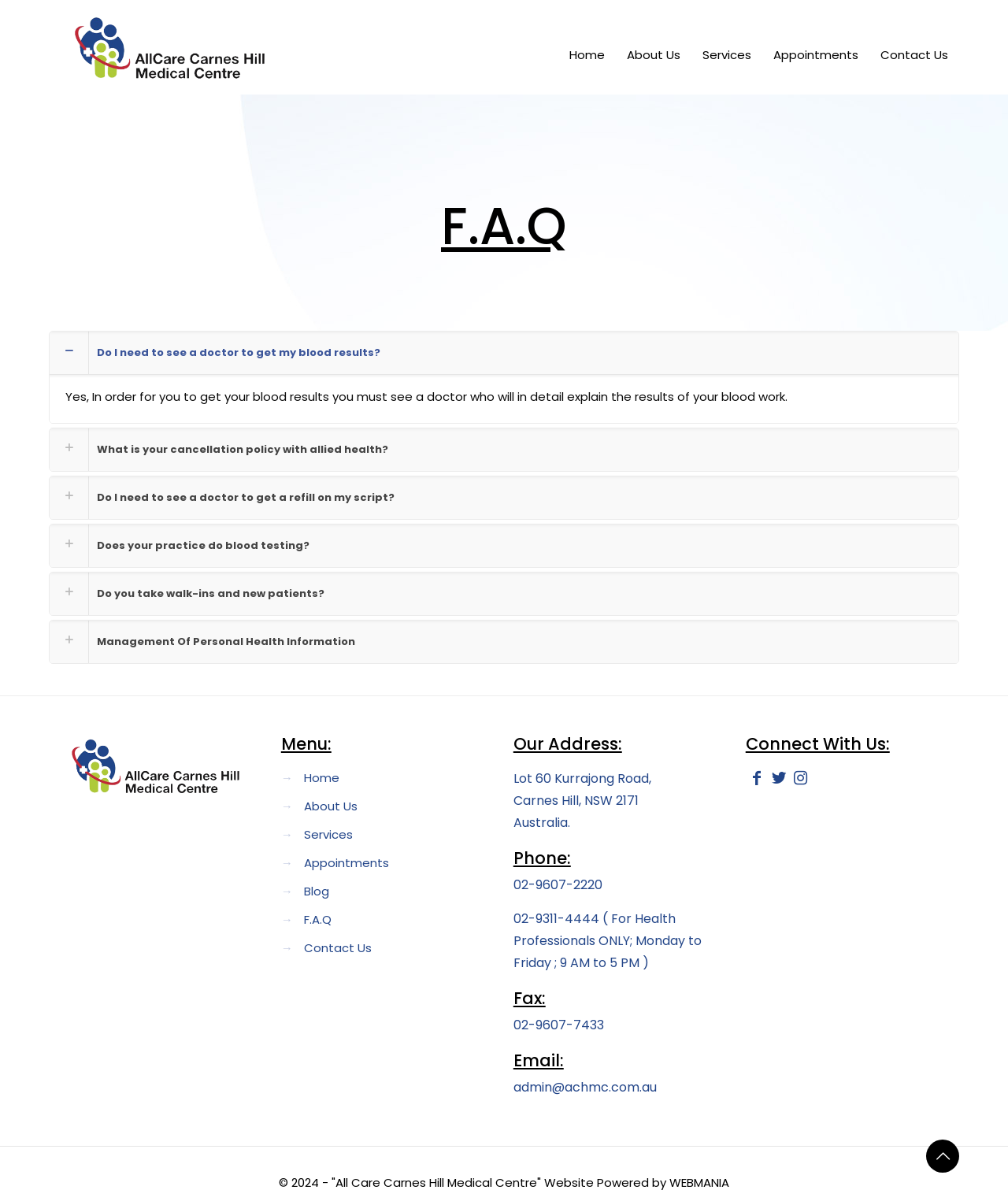Identify the bounding box coordinates of the clickable region required to complete the instruction: "Check blood testing information". The coordinates should be given as four float numbers within the range of 0 and 1, i.e., [left, top, right, bottom].

[0.096, 0.448, 0.307, 0.46]